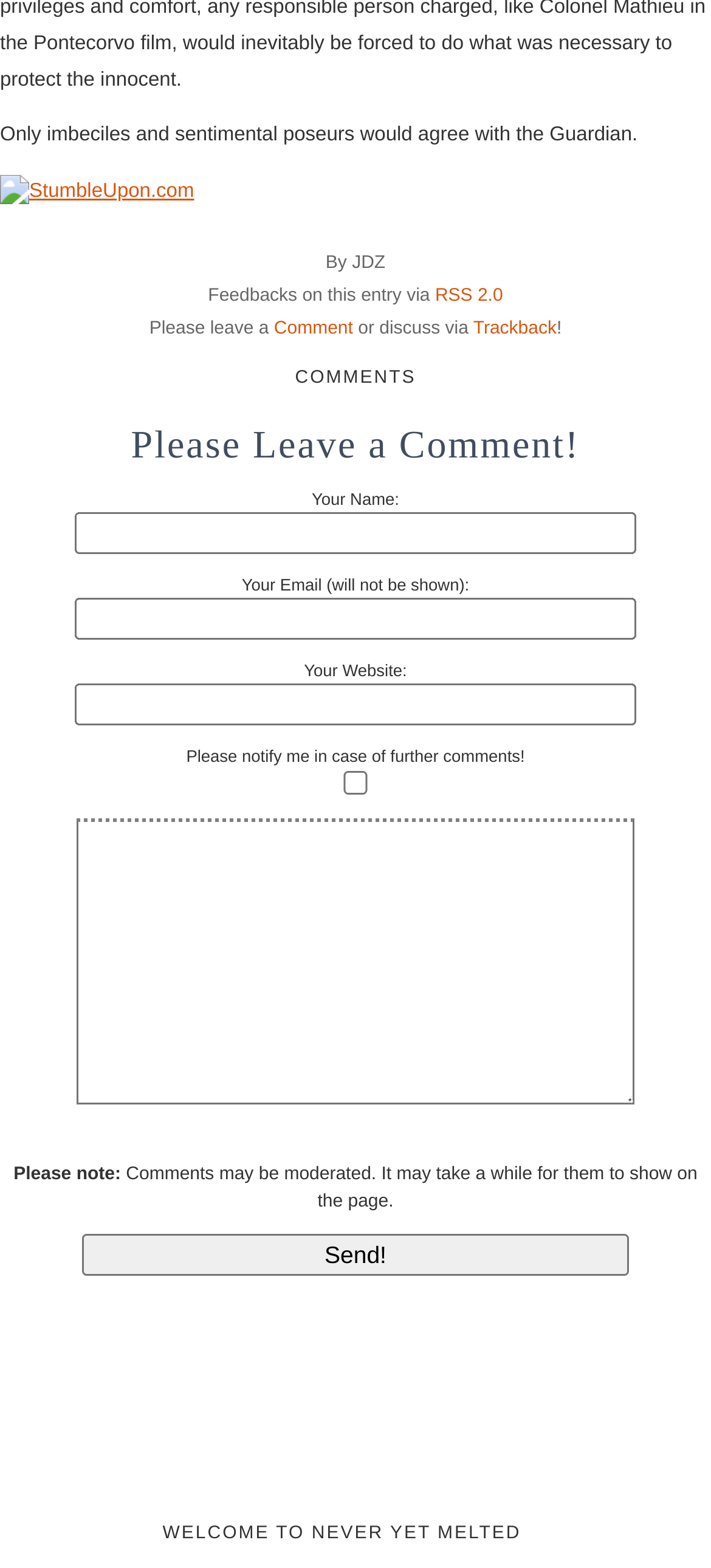Please determine the bounding box coordinates of the clickable area required to carry out the following instruction: "Click the StumbleUpon.com link". The coordinates must be four float numbers between 0 and 1, represented as [left, top, right, bottom].

[0.0, 0.115, 0.273, 0.129]